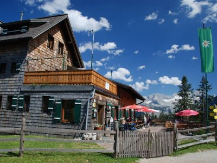Provide your answer to the question using just one word or phrase: What is the purpose of the vibrant umbrellas?

To provide a cozy spot to relax